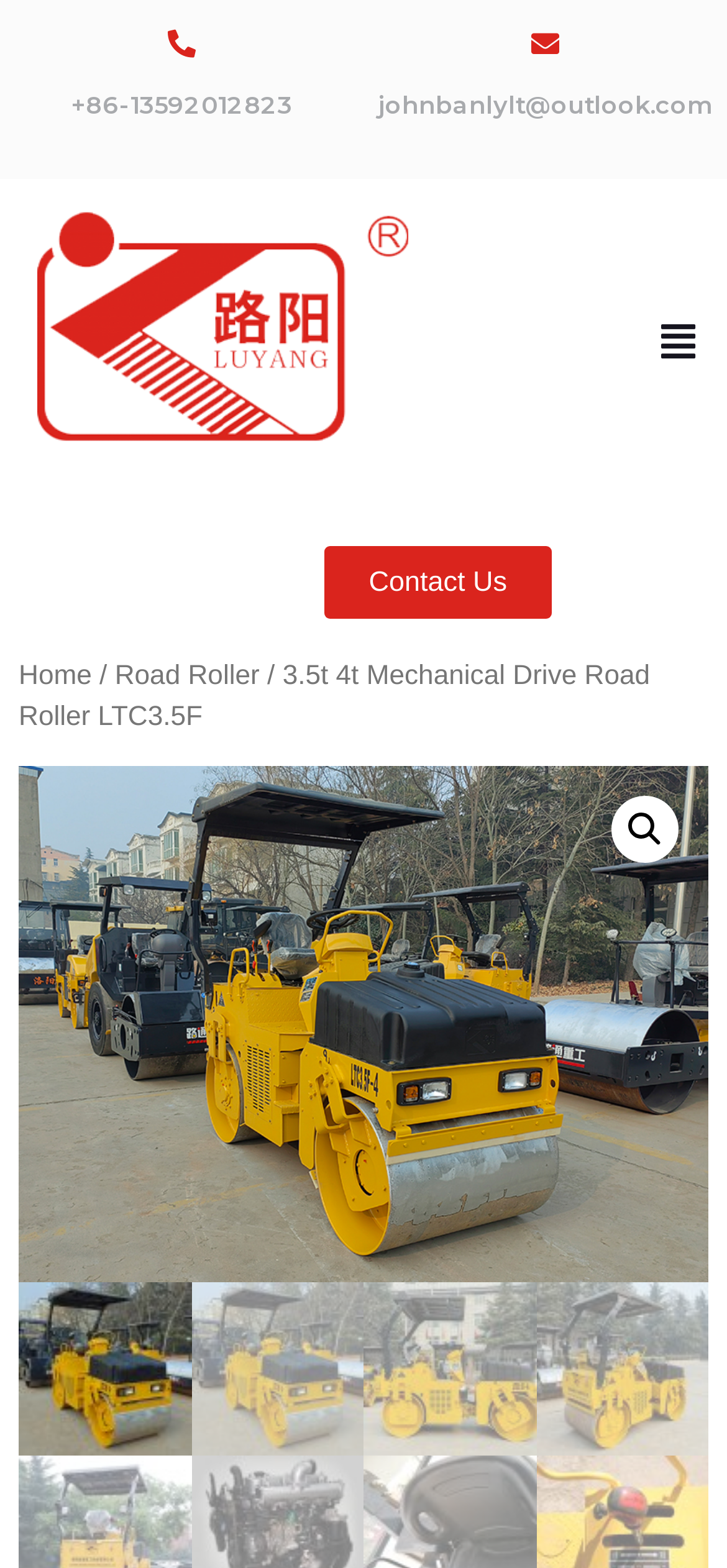Determine the bounding box coordinates of the clickable element necessary to fulfill the instruction: "Click the phone number to contact". Provide the coordinates as four float numbers within the 0 to 1 range, i.e., [left, top, right, bottom].

[0.026, 0.058, 0.474, 0.077]